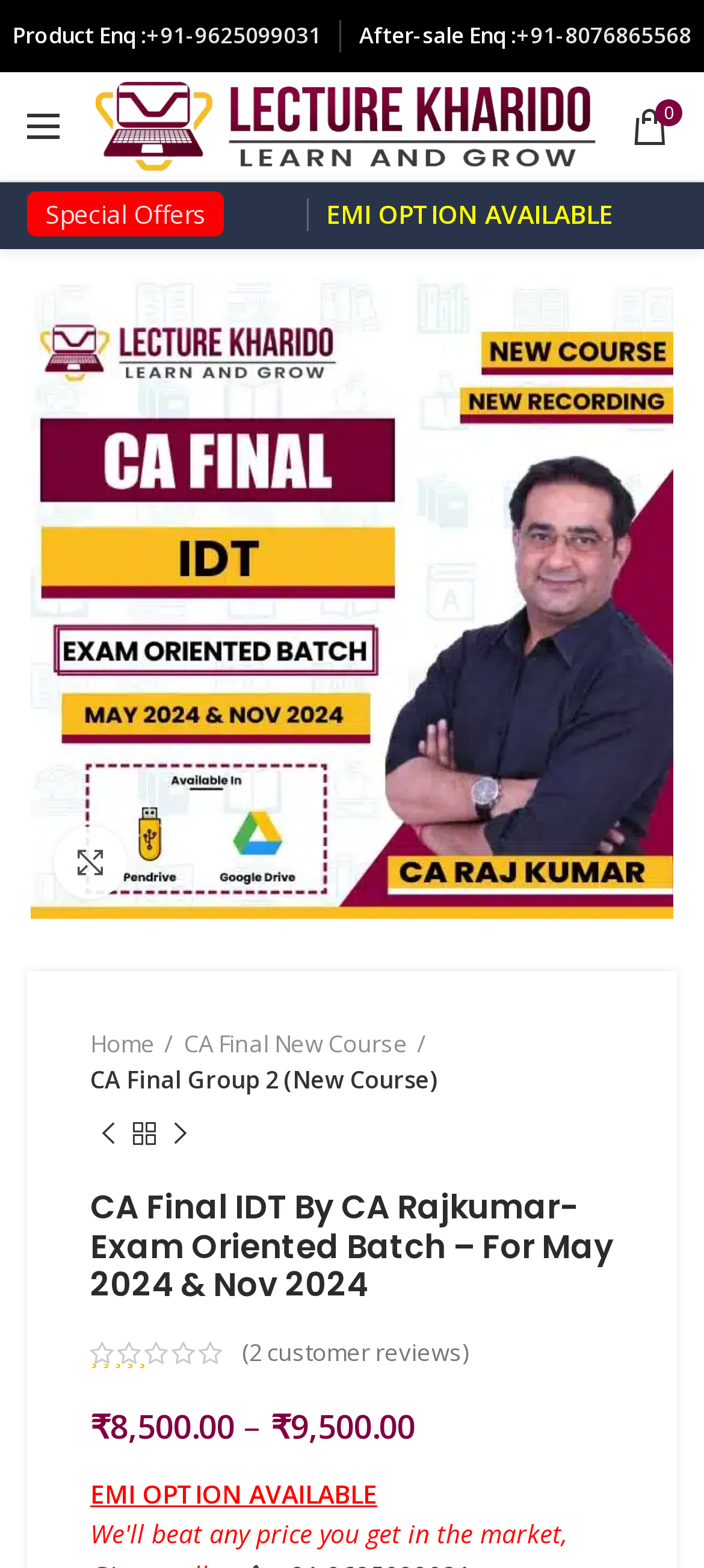What is the discounted price of the course?
Respond to the question with a well-detailed and thorough answer.

The discounted price of the course can be found in the StaticText element, and it is ₹8,500.00, which is compared to the original price of ₹9,500.00.